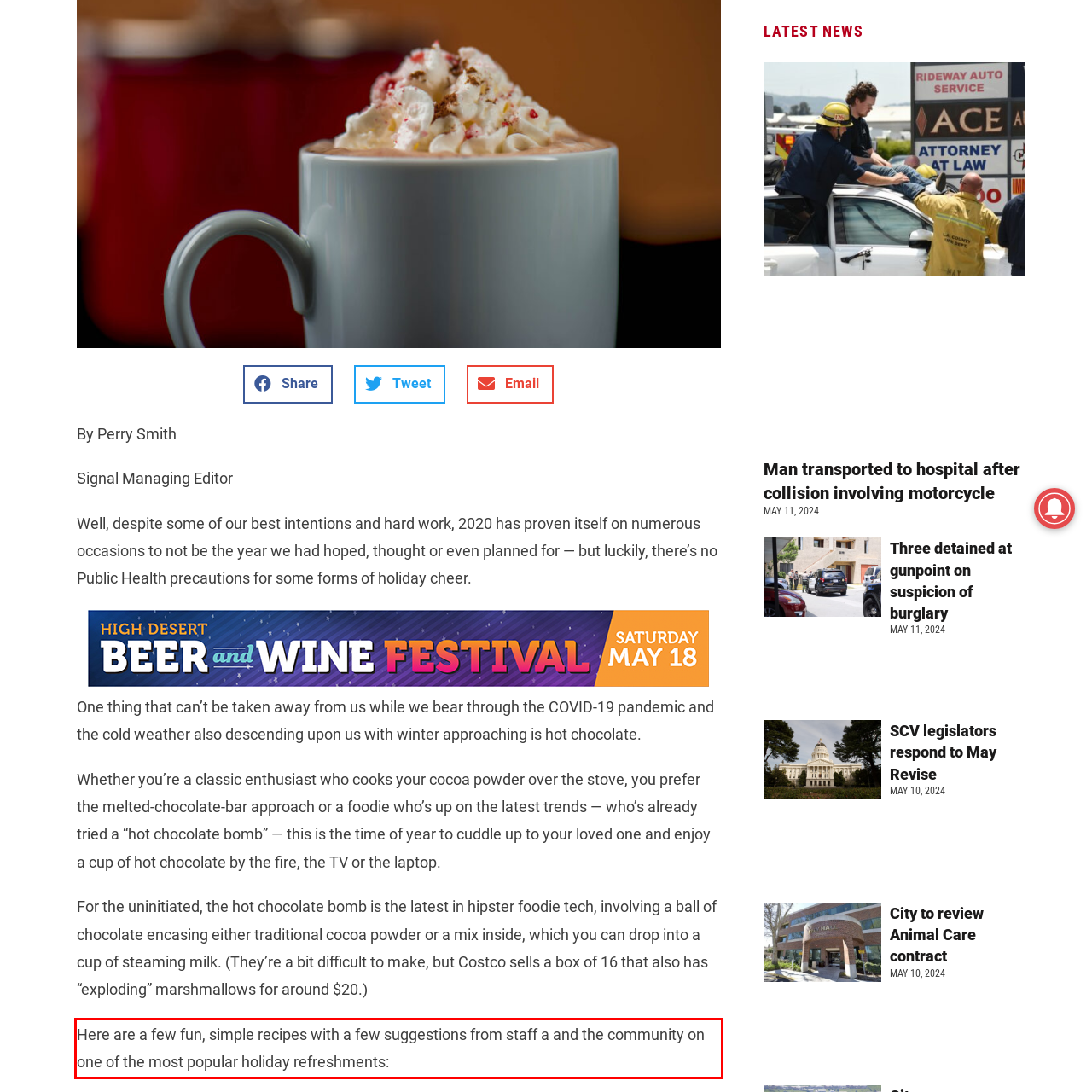Examine the screenshot of the webpage, locate the red bounding box, and perform OCR to extract the text contained within it.

Here are a few fun, simple recipes with a few suggestions from staff a and the community on one of the most popular holiday refreshments: